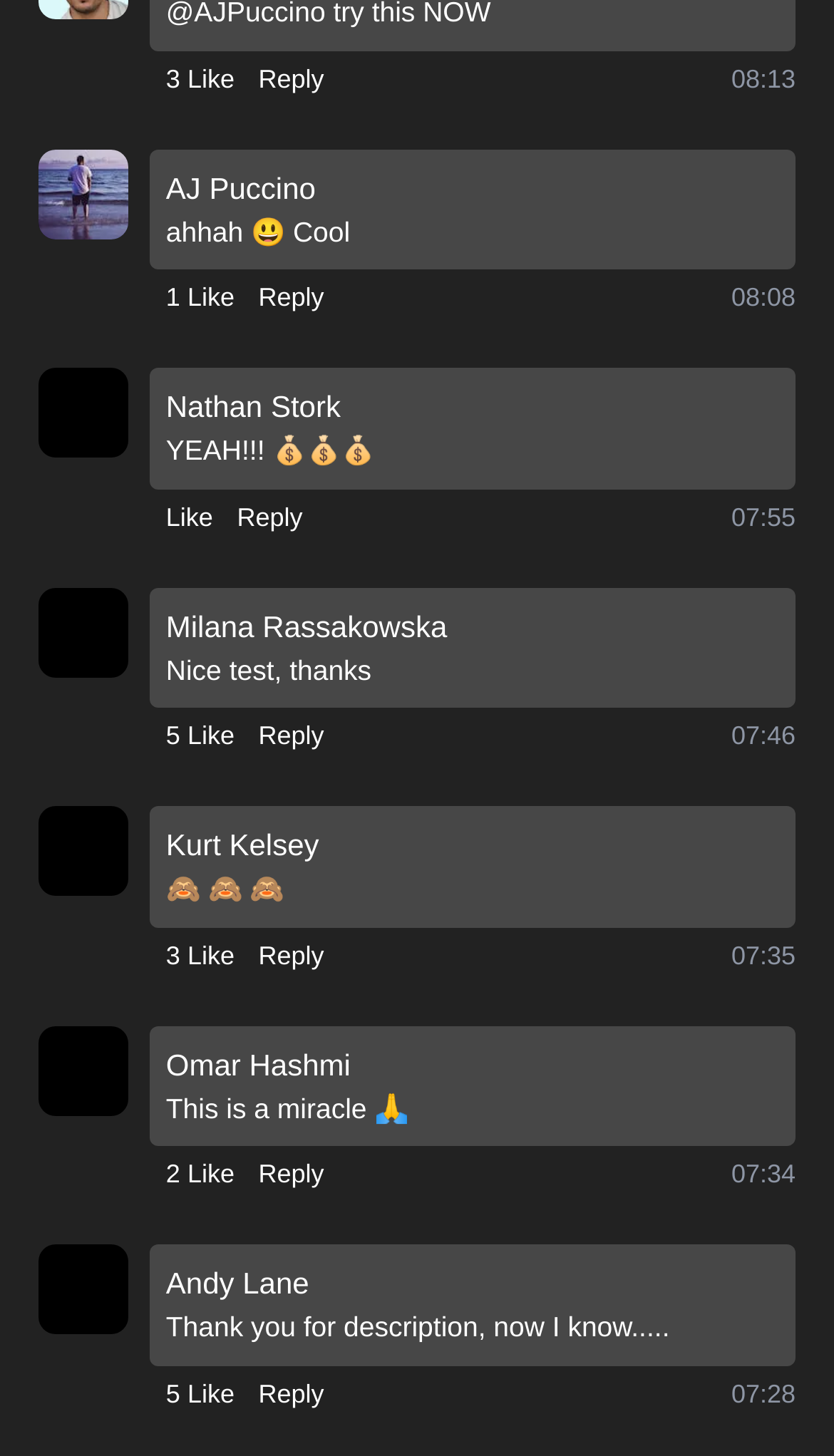Identify the bounding box of the UI element that matches this description: "Reply".

[0.31, 0.191, 0.389, 0.217]